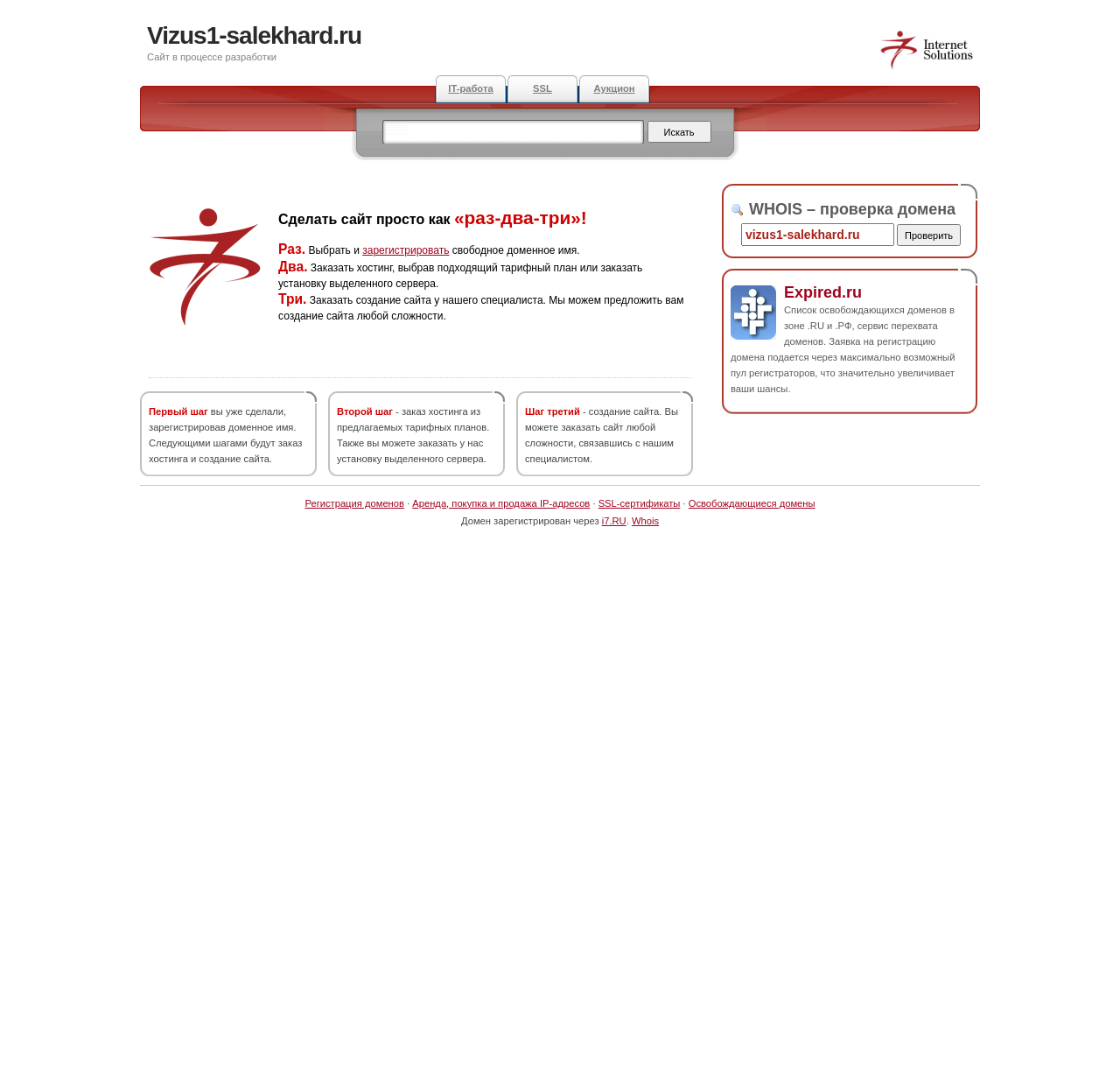Please find the bounding box coordinates for the clickable element needed to perform this instruction: "Register a domain".

[0.272, 0.466, 0.361, 0.476]